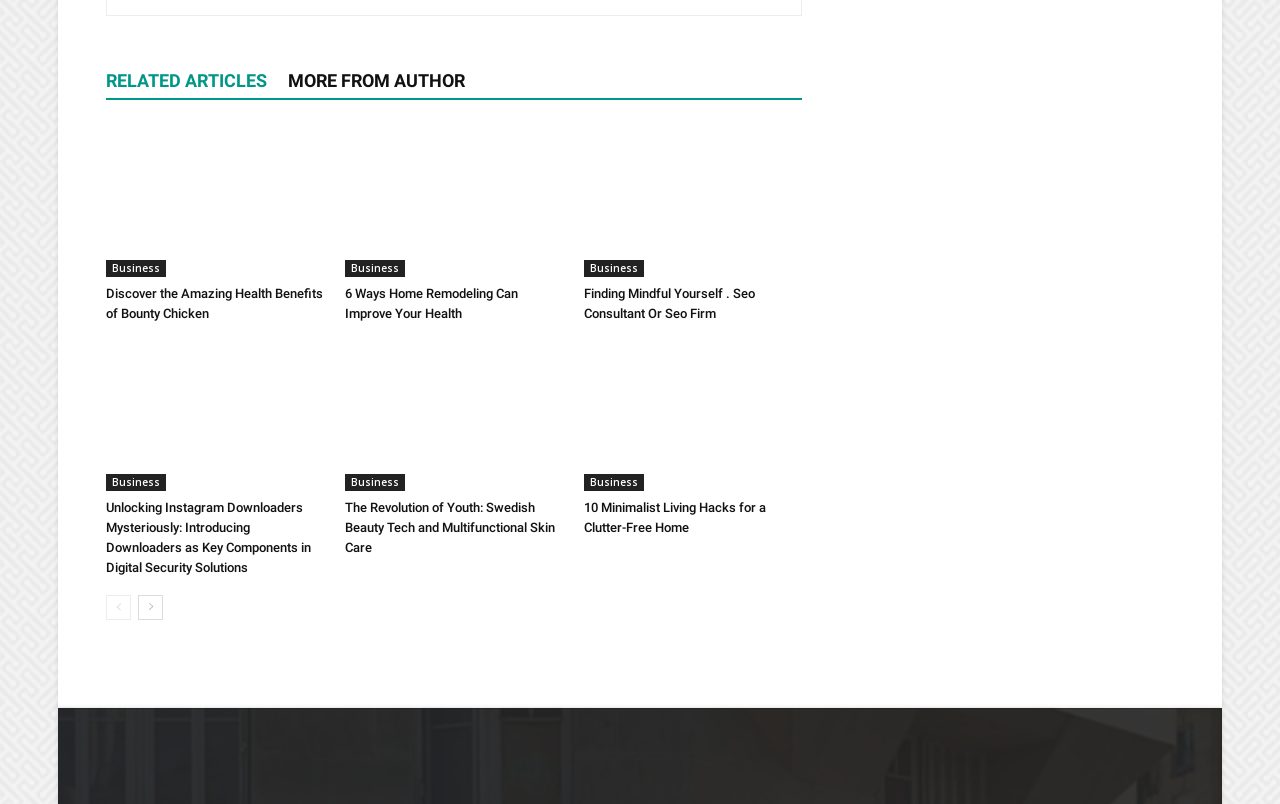Use a single word or phrase to answer this question: 
What is the category of the article 'Discover the Amazing Health Benefits of Bounty Chicken'?

Business